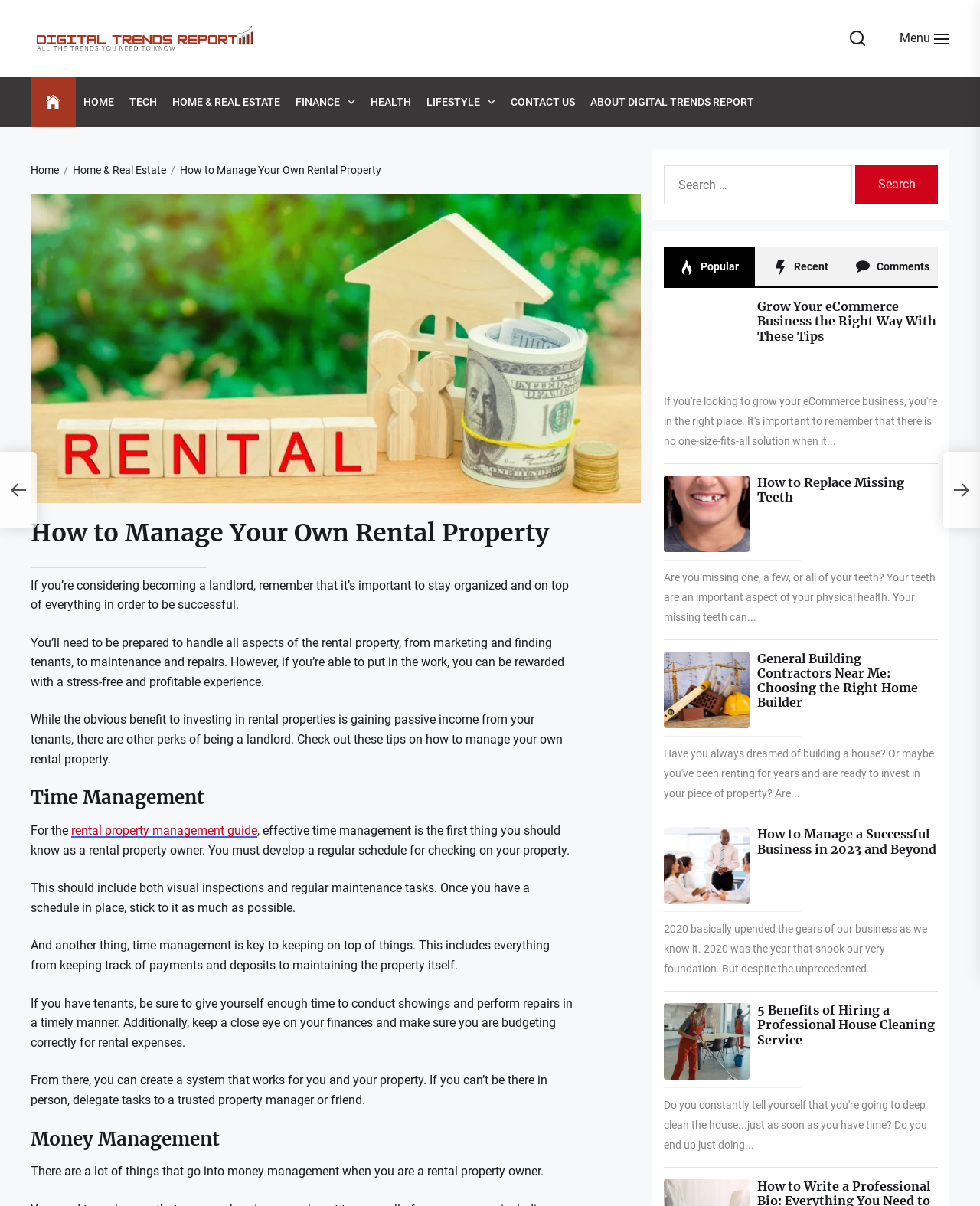Please identify the bounding box coordinates of the clickable element to fulfill the following instruction: "Search for something". The coordinates should be four float numbers between 0 and 1, i.e., [left, top, right, bottom].

[0.677, 0.137, 0.87, 0.169]